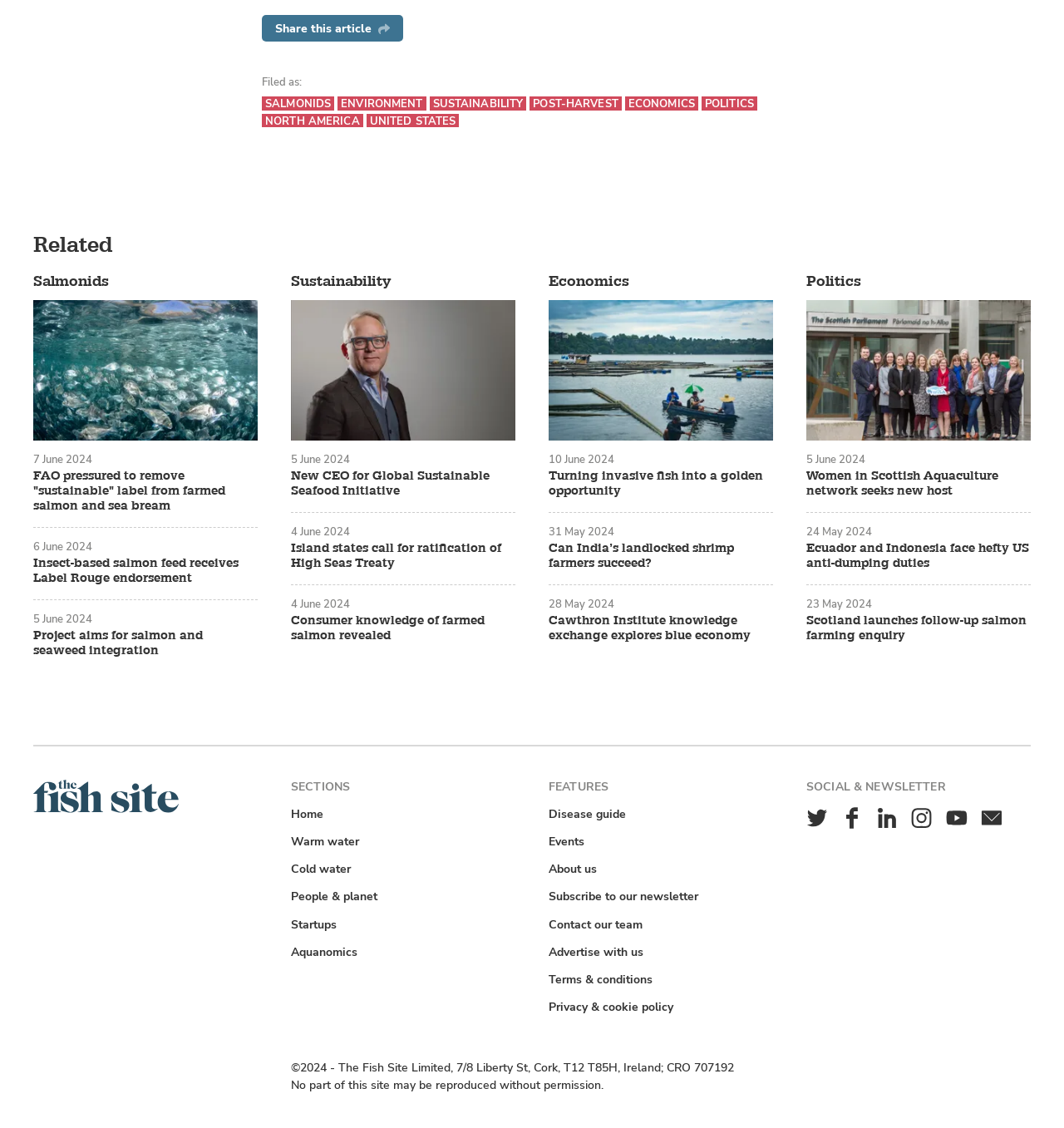Please answer the following question using a single word or phrase: 
How many articles are listed under the 'Sustainability' category?

3